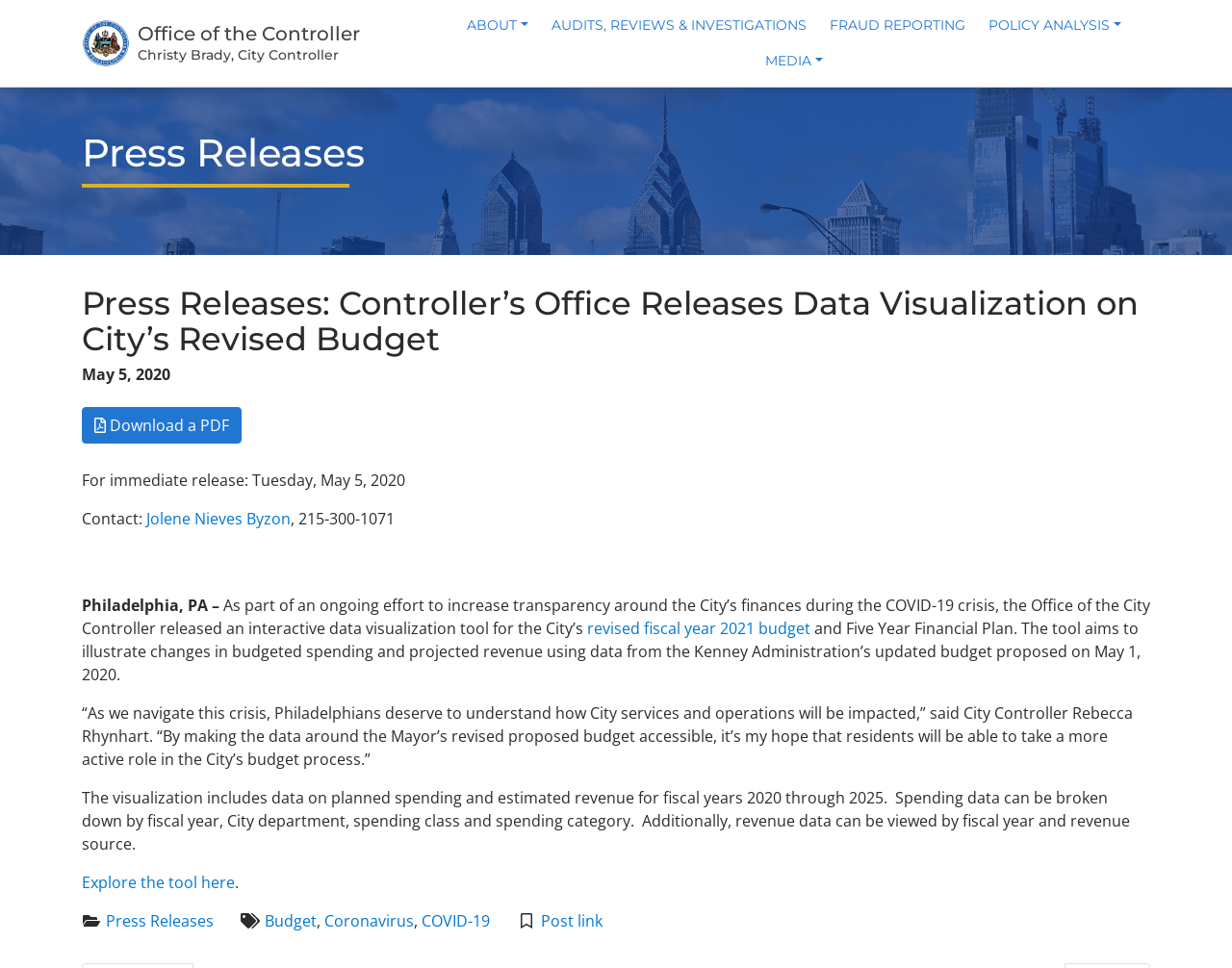Please locate the bounding box coordinates of the element's region that needs to be clicked to follow the instruction: "Contact Jolene Nieves Byzon". The bounding box coordinates should be provided as four float numbers between 0 and 1, i.e., [left, top, right, bottom].

[0.119, 0.525, 0.236, 0.547]